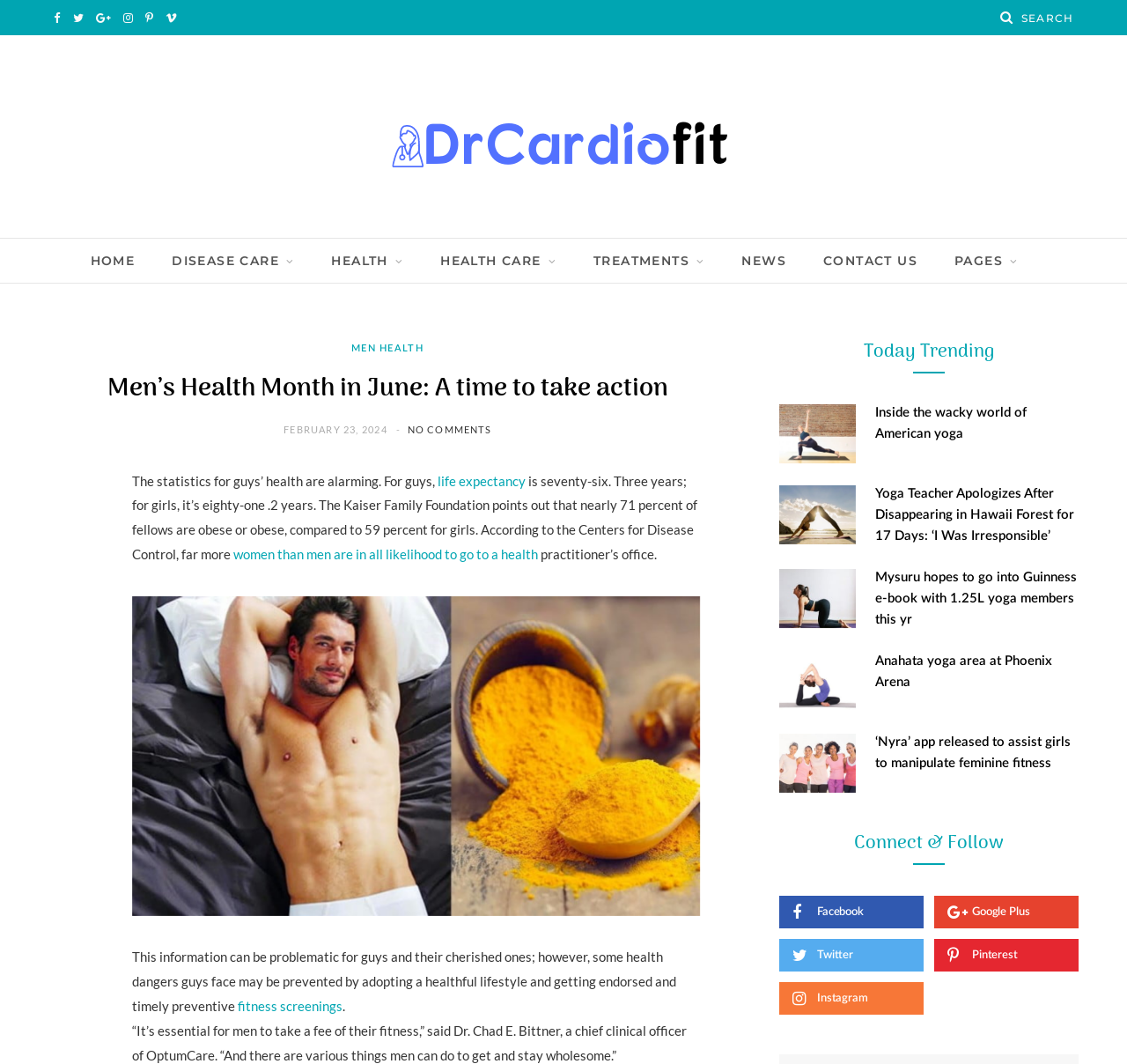Please answer the following question using a single word or phrase: 
What is the name of the month being discussed in the article?

June